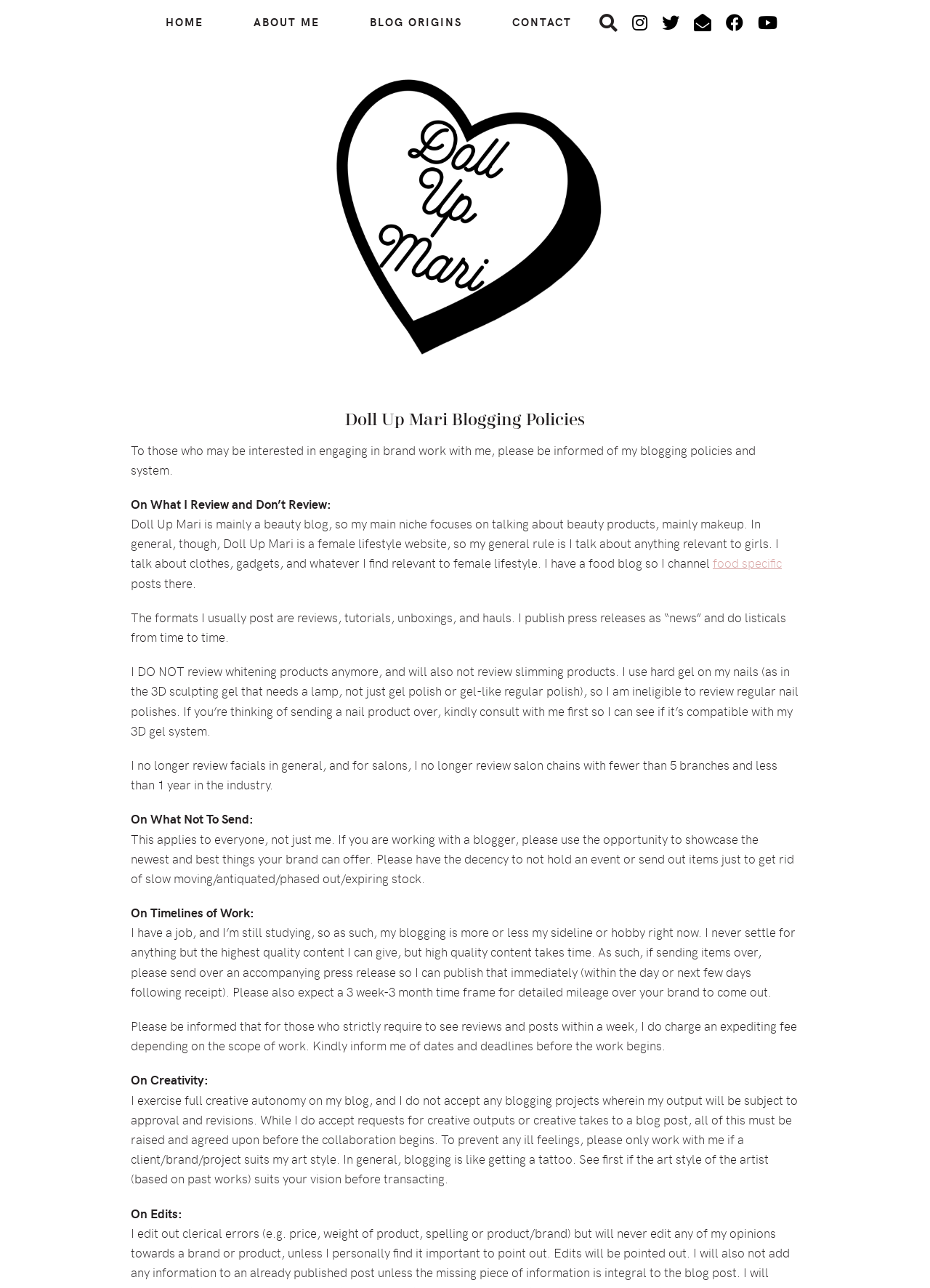Identify the text that serves as the heading for the webpage and generate it.

Doll Up Mari Blogging Policies